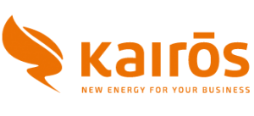What does the stylized graphic in the logo convey?
Using the image as a reference, answer the question in detail.

The stylized graphic of a flame-like or winged design in the logo conveys dynamism and forward-thinking, which reflects the company's mission to support businesses in adopting renewable energy and enhancing their energy efficiency.